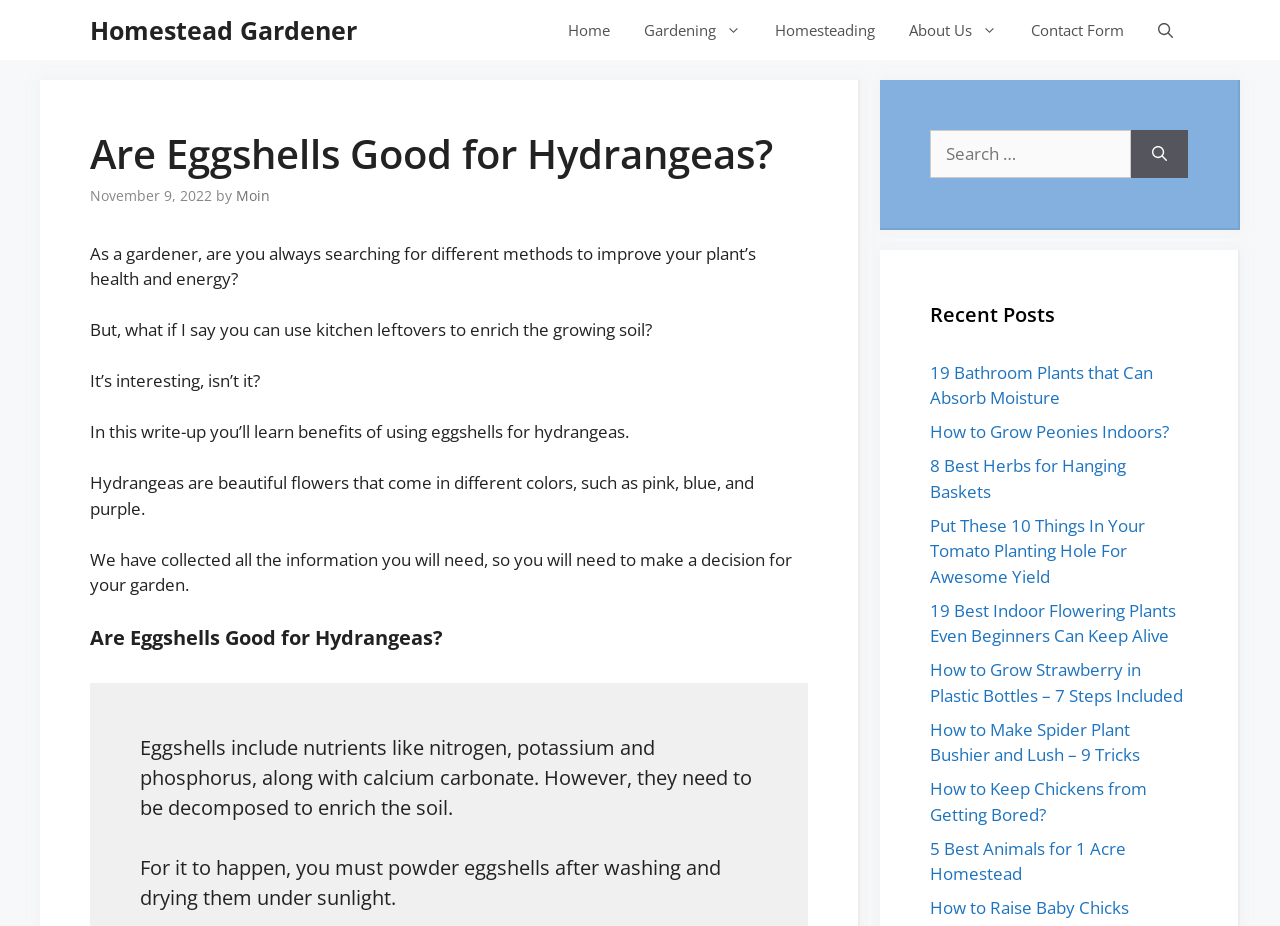Provide the bounding box coordinates of the UI element this sentence describes: "parent_node: Search for: aria-label="Search"".

[0.884, 0.14, 0.928, 0.192]